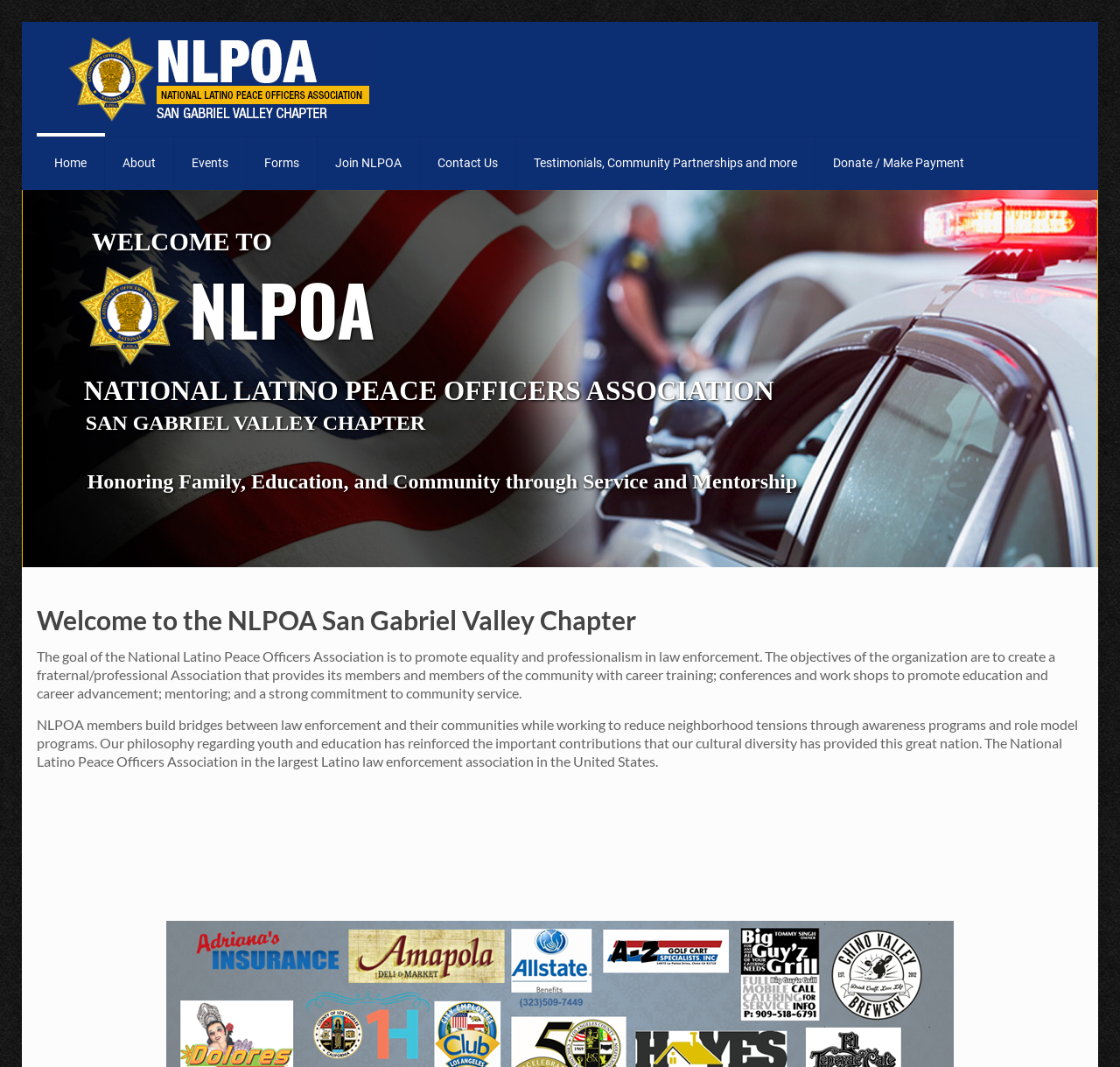Find the bounding box coordinates of the element to click in order to complete the given instruction: "visit the link about Simple Website Development Agreement Doc."

None